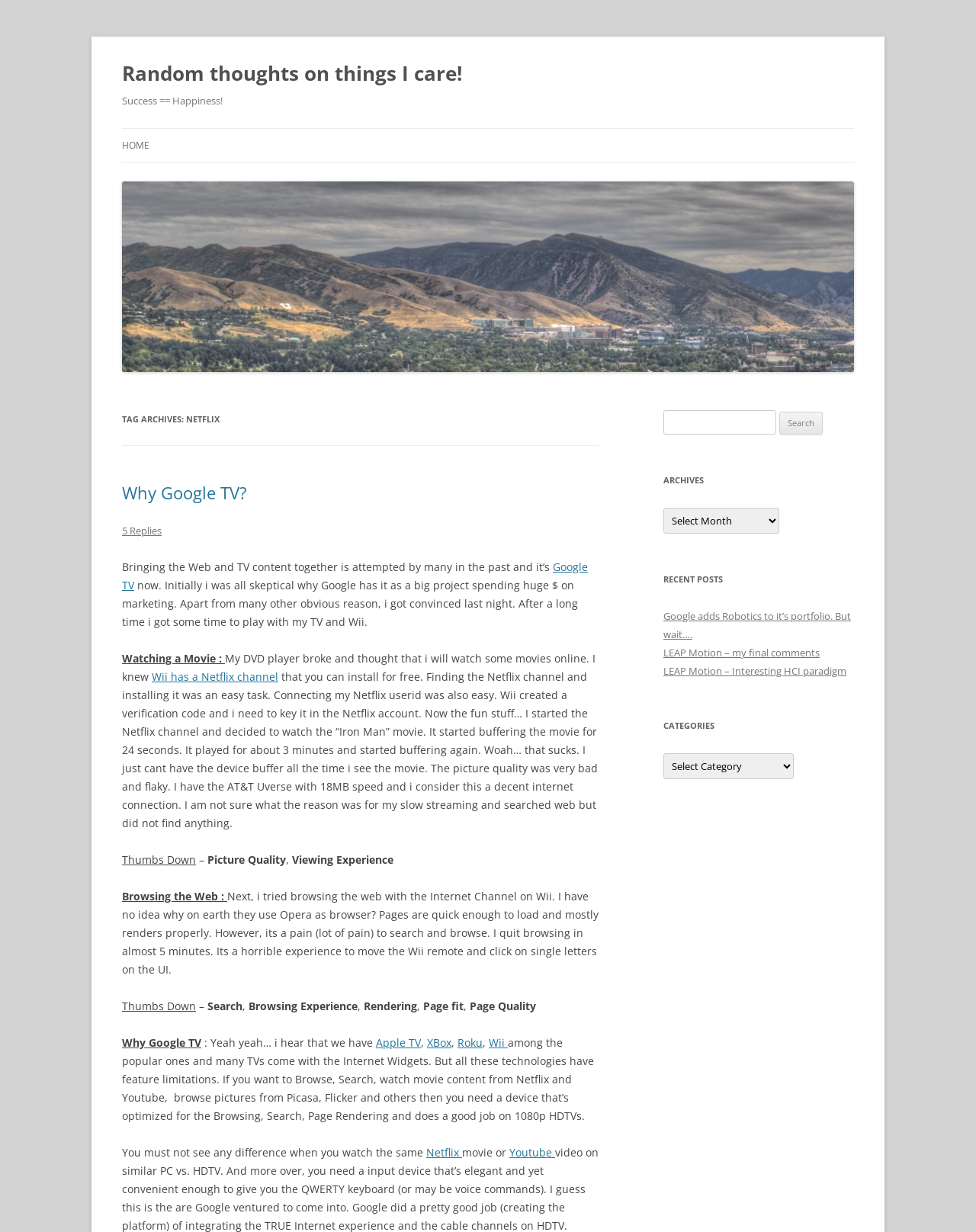Find the bounding box coordinates for the element that must be clicked to complete the instruction: "Browse recent posts". The coordinates should be four float numbers between 0 and 1, indicated as [left, top, right, bottom].

[0.68, 0.495, 0.872, 0.521]